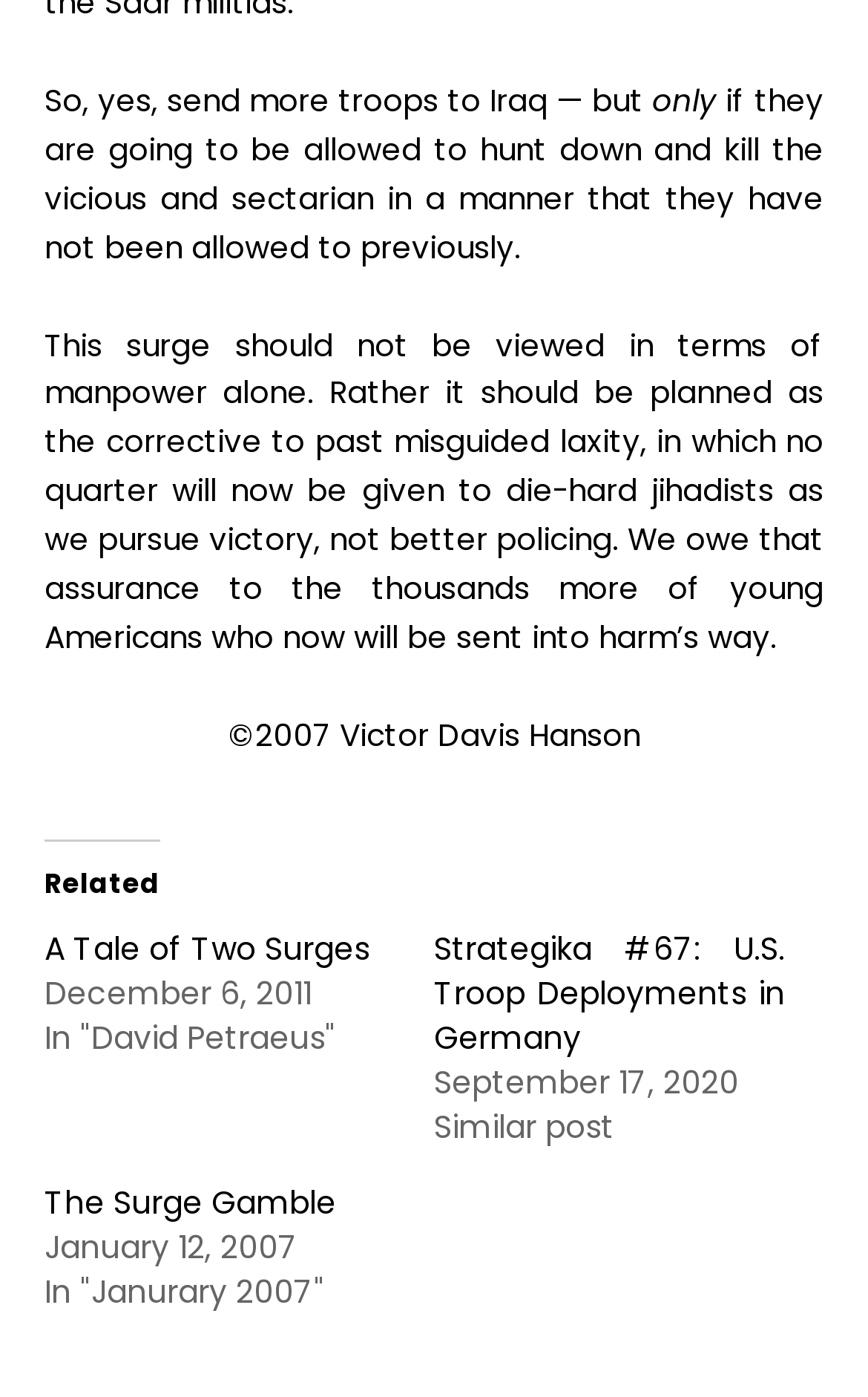Answer succinctly with a single word or phrase:
What is the date of the article 'A Tale of Two Surges'?

December 6, 2011